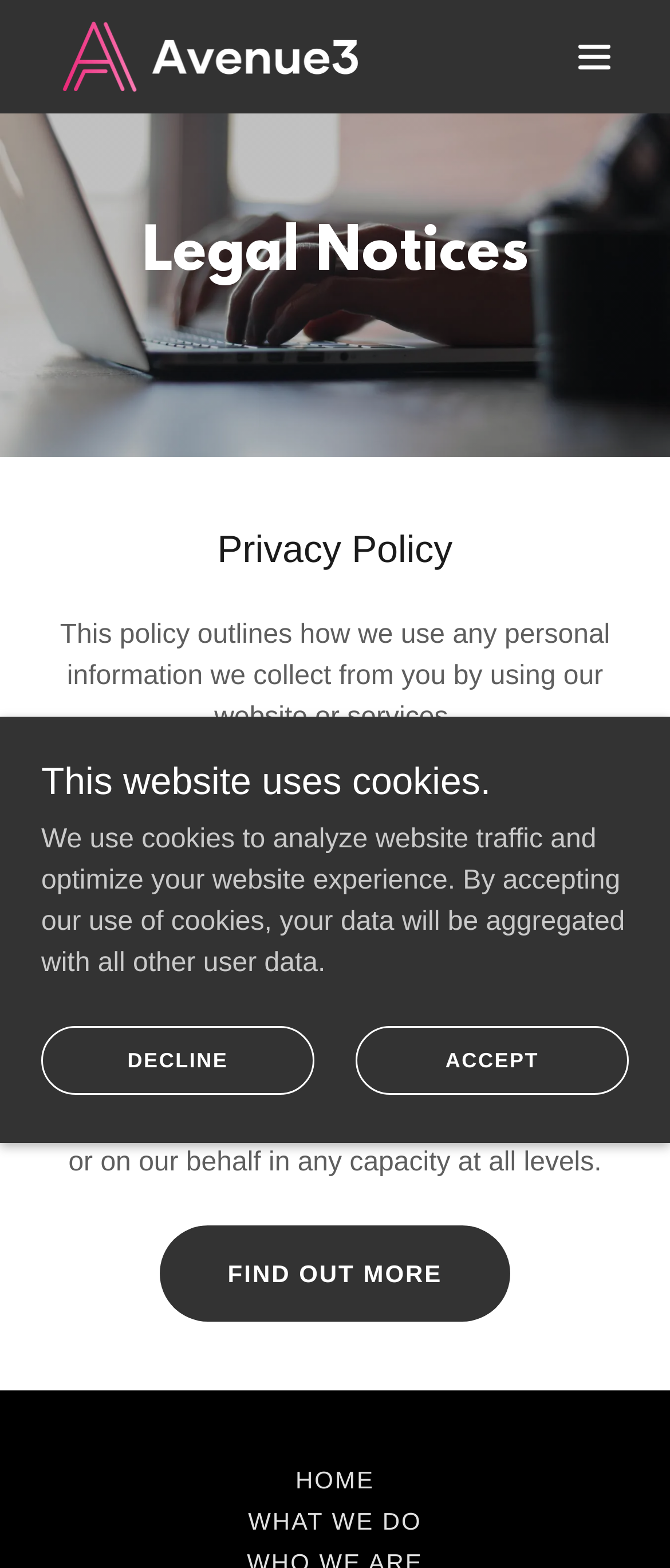What is the purpose of the cookies on this website?
Answer the question with as much detail as possible.

I read the static text element that explains the purpose of cookies on this website, which is to analyze website traffic and optimize user experience.